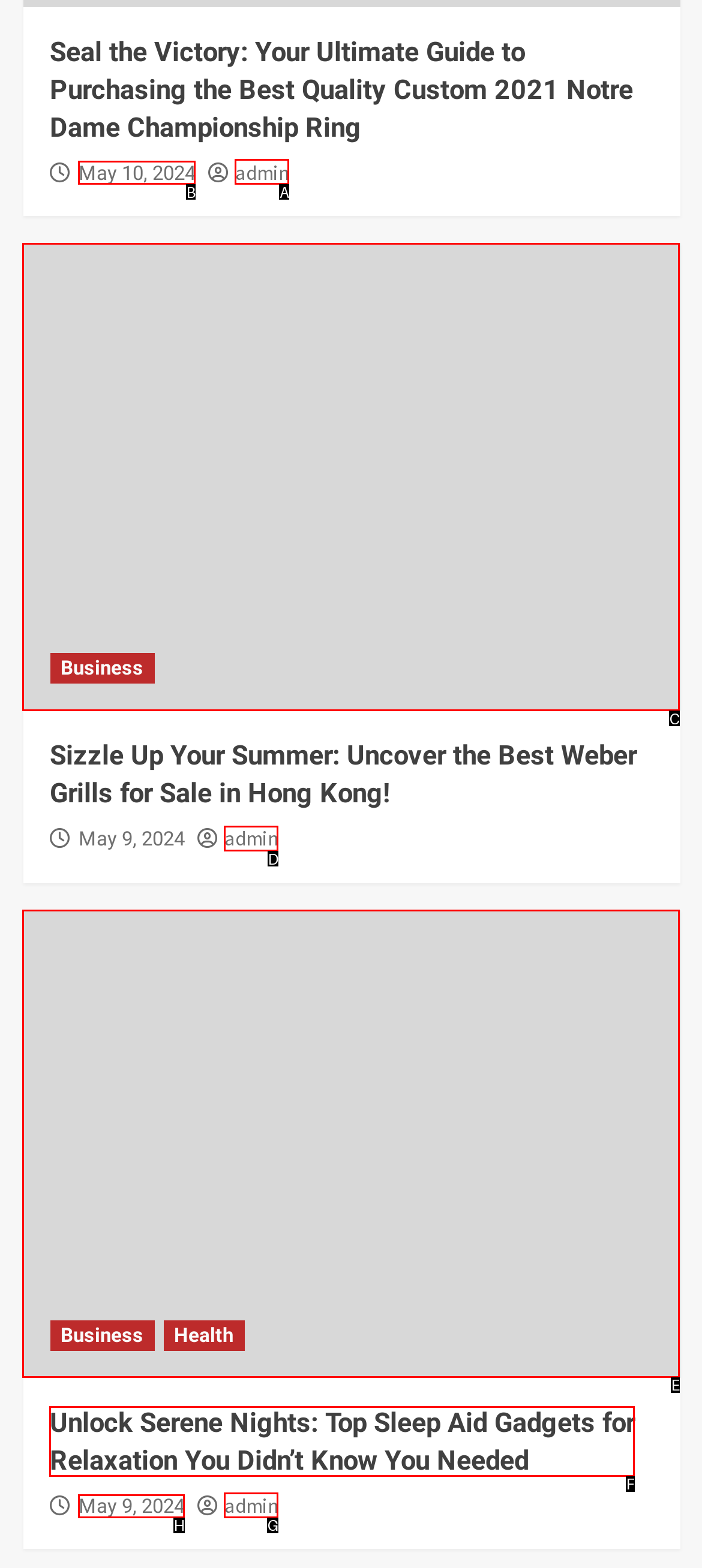Please select the letter of the HTML element that fits the description: Links. Answer with the option's letter directly.

None